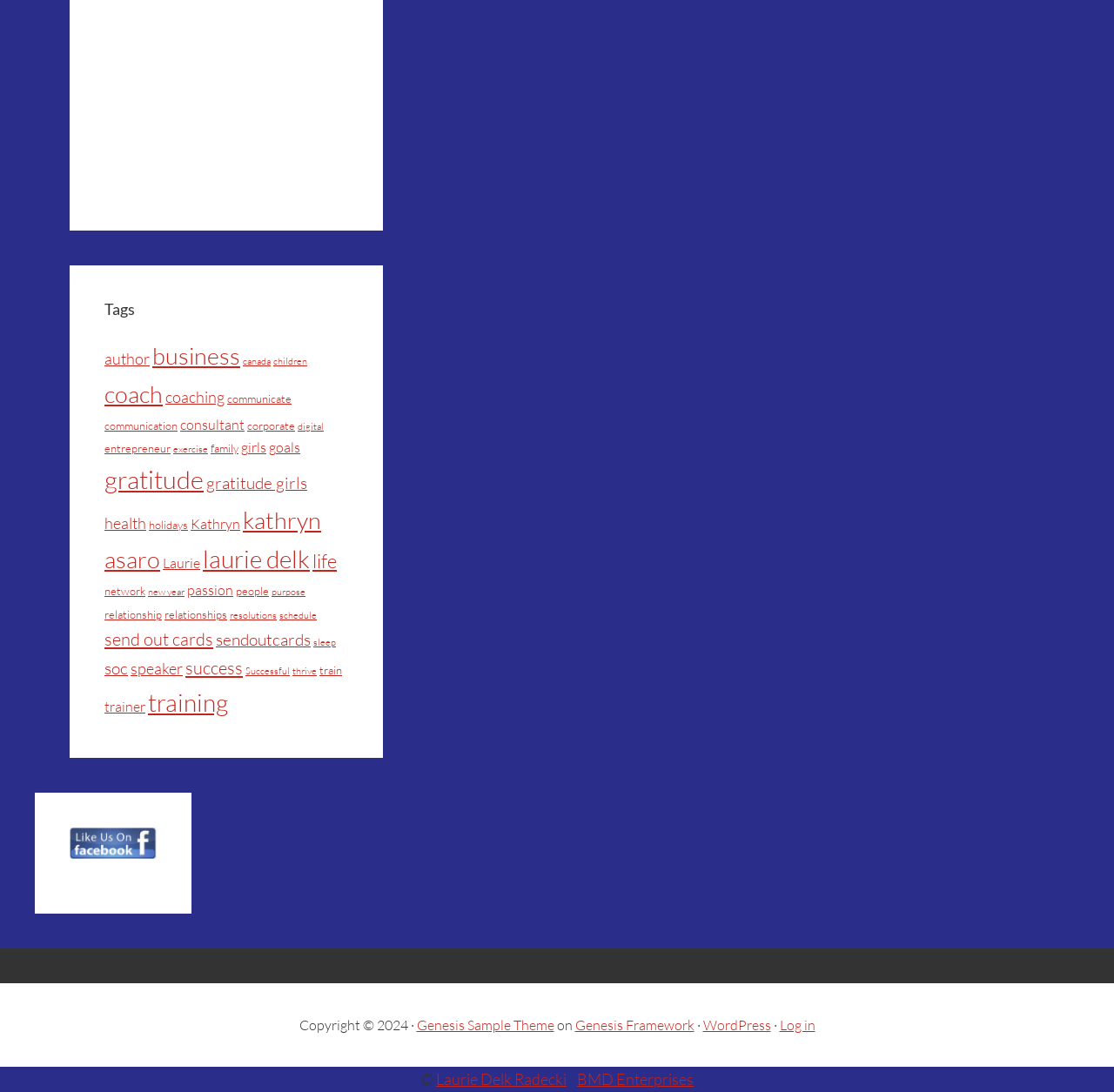With reference to the image, please provide a detailed answer to the following question: Who is the author of the website?

The author of the website is 'Laurie Delk Radecki', which is mentioned in the footer section of the webpage with a bounding box coordinate of [0.391, 0.979, 0.509, 0.997].